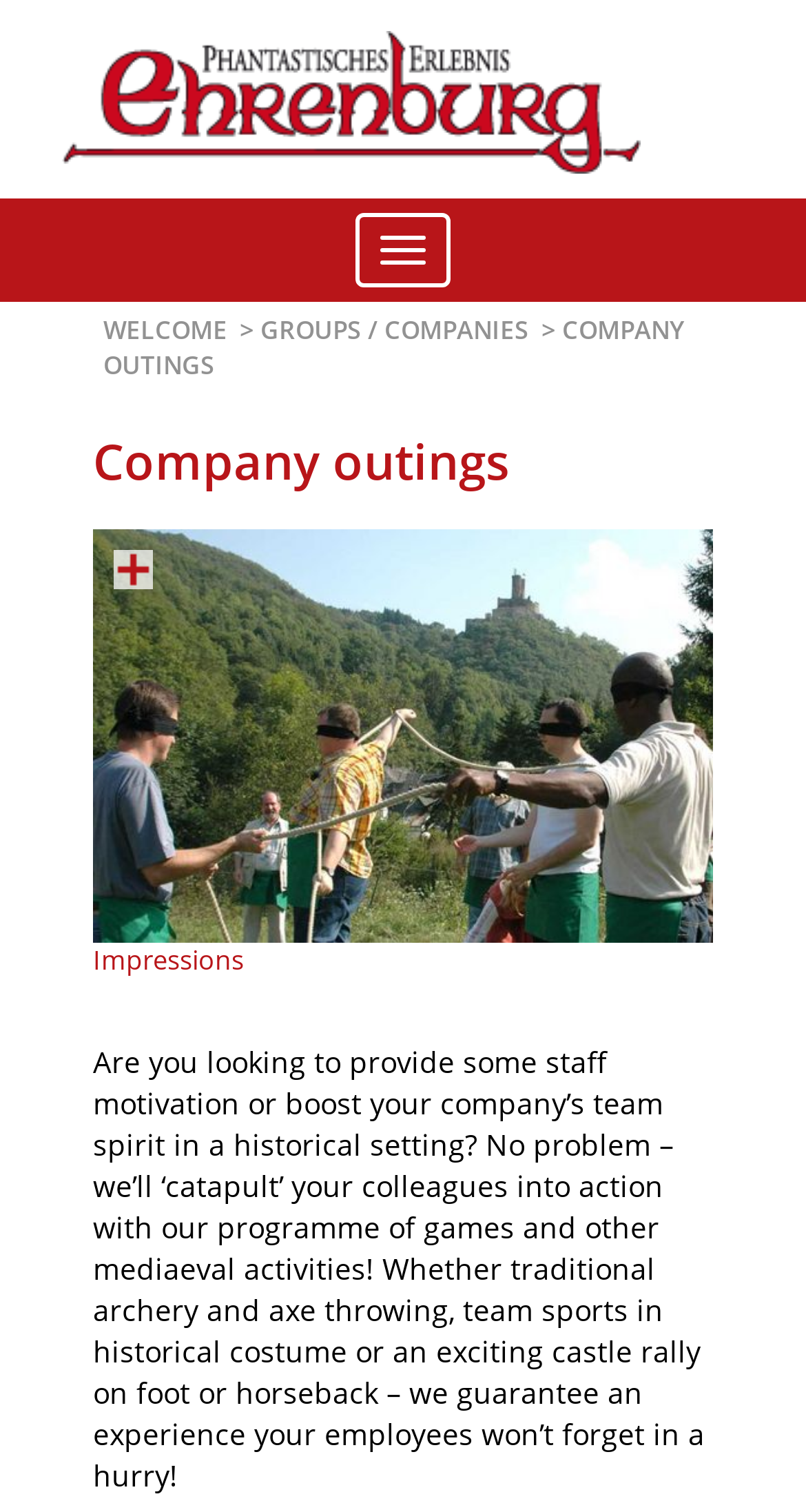What is the main activity shown in the image?
Using the image, provide a concise answer in one word or a short phrase.

Teambuilding games